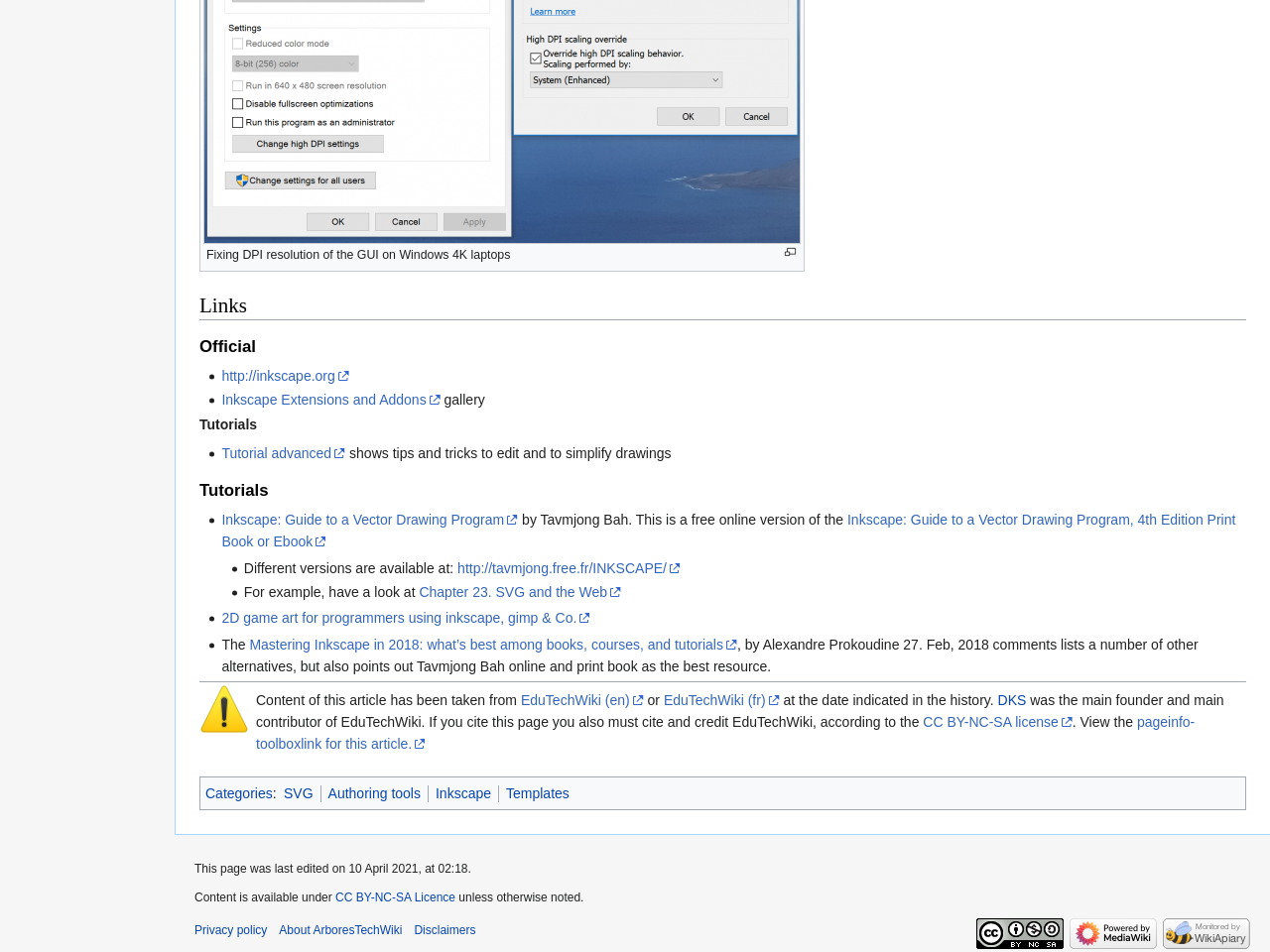Identify the bounding box coordinates of the section that should be clicked to achieve the task described: "View the page information".

[0.202, 0.75, 0.941, 0.79]